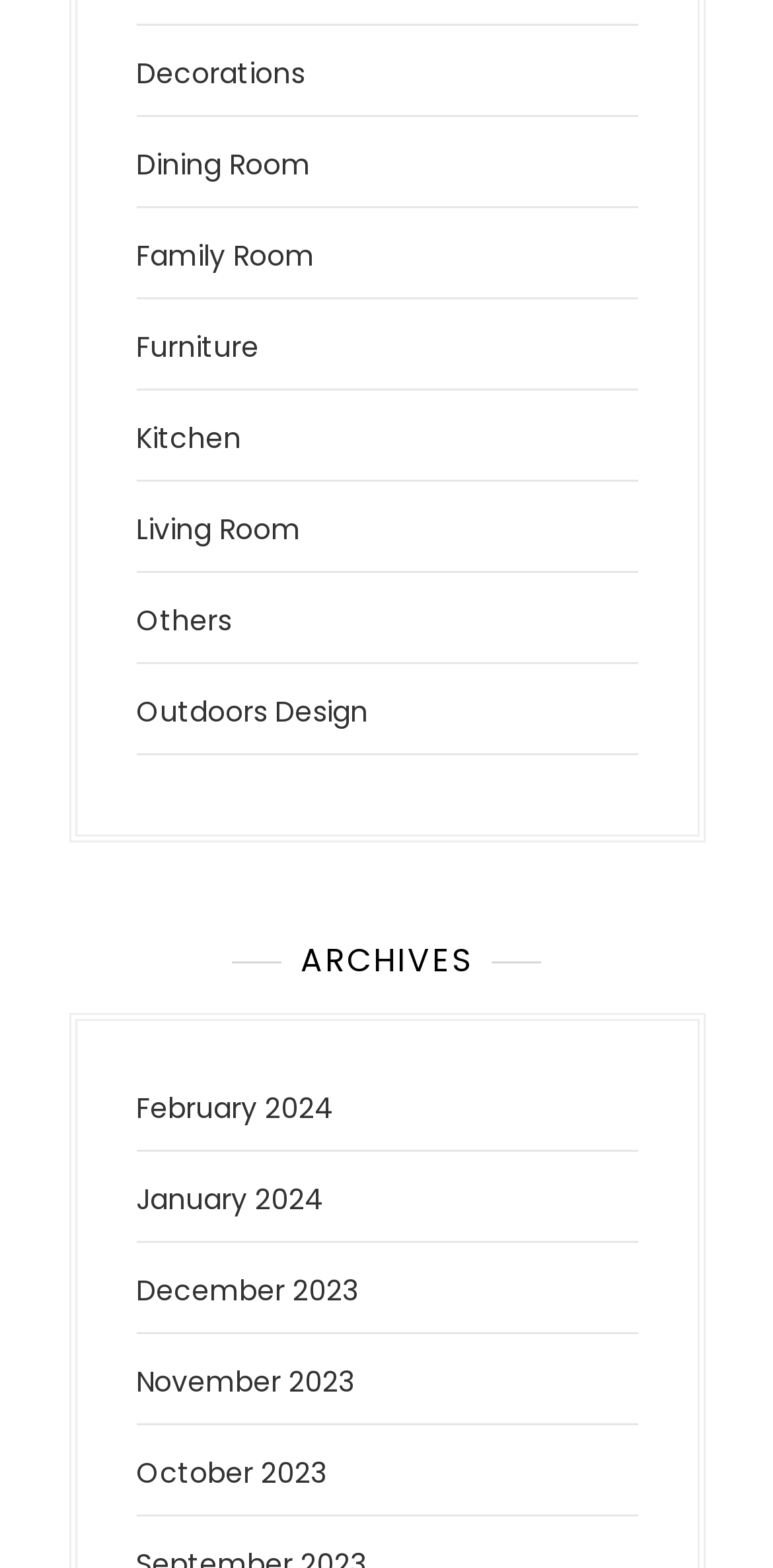Could you find the bounding box coordinates of the clickable area to complete this instruction: "Explore outdoors design"?

[0.176, 0.441, 0.476, 0.466]